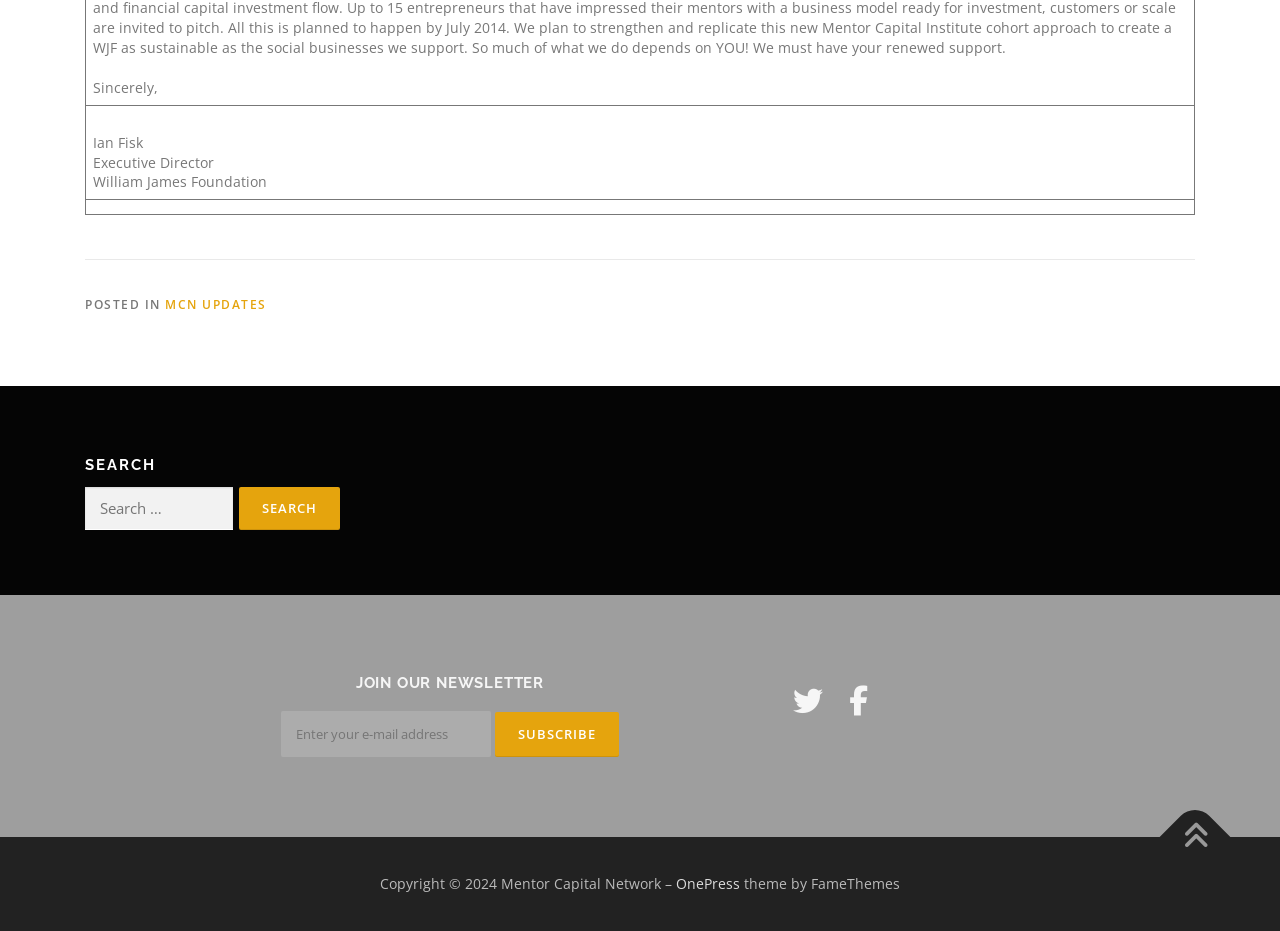Specify the bounding box coordinates of the element's area that should be clicked to execute the given instruction: "Read about Analyzing Tech Salaries in Chicago 2024". The coordinates should be four float numbers between 0 and 1, i.e., [left, top, right, bottom].

None